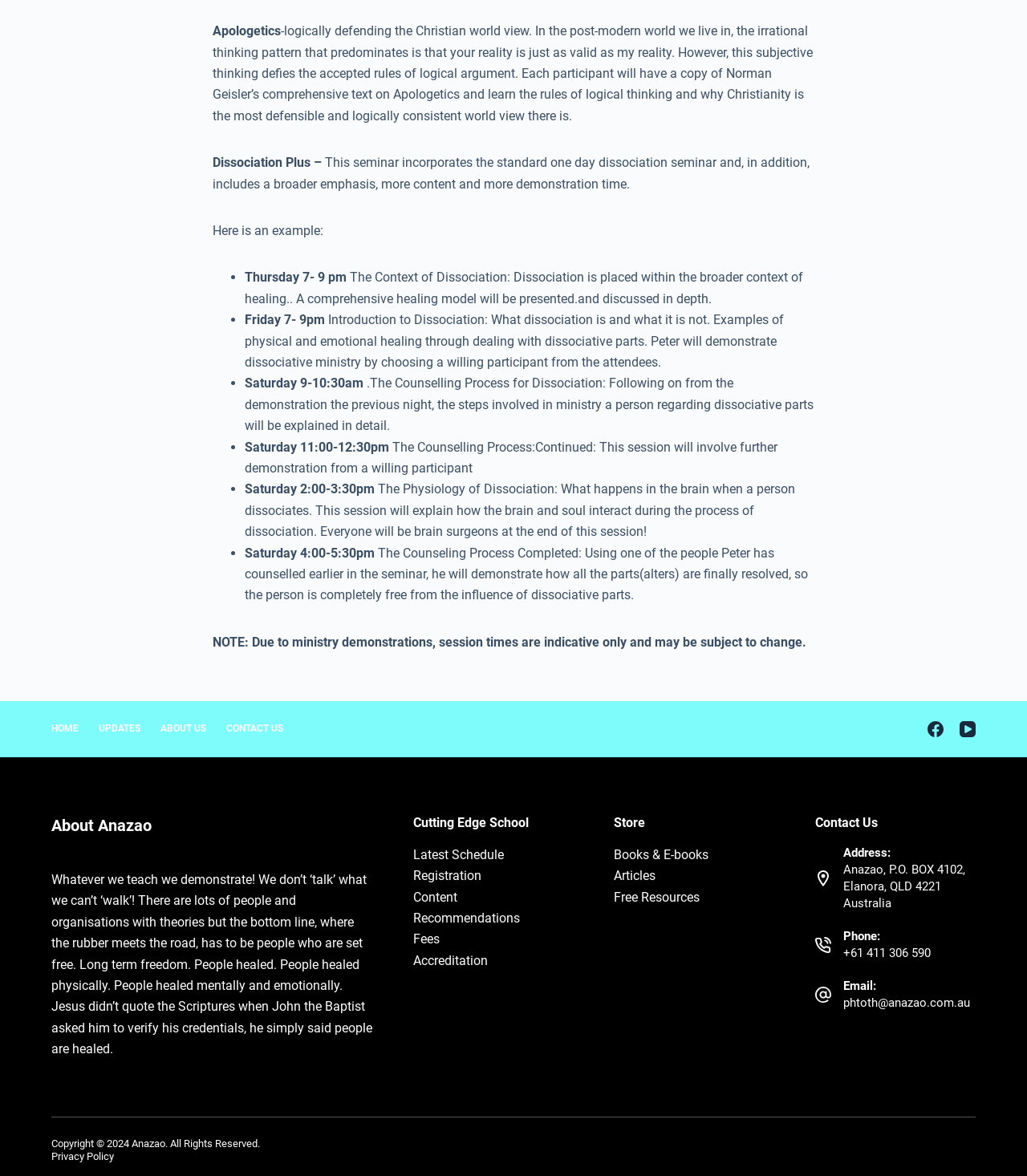Can you find the bounding box coordinates of the area I should click to execute the following instruction: "Contact Anazao via phone"?

[0.821, 0.804, 0.906, 0.816]